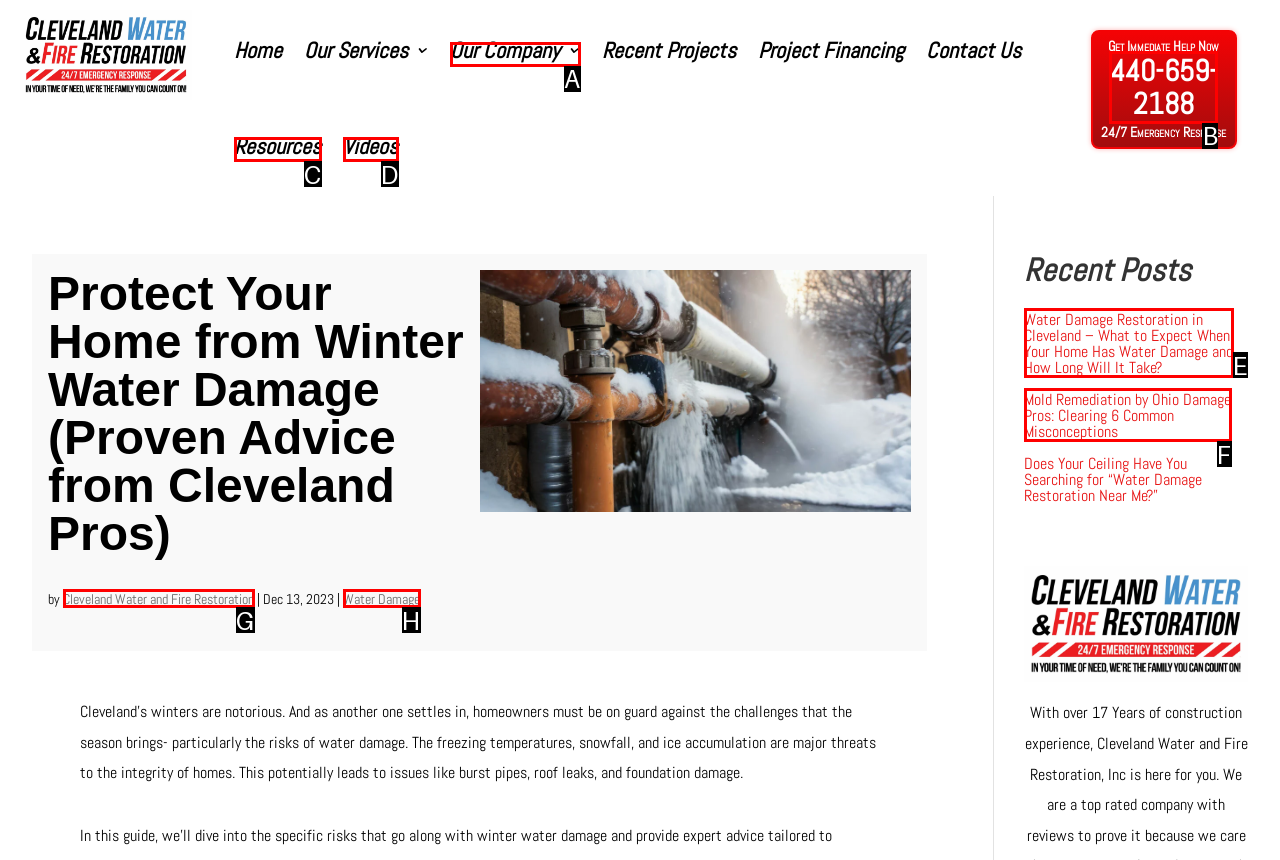From the options presented, which lettered element matches this description: Cleveland Water and Fire Restoration
Reply solely with the letter of the matching option.

G